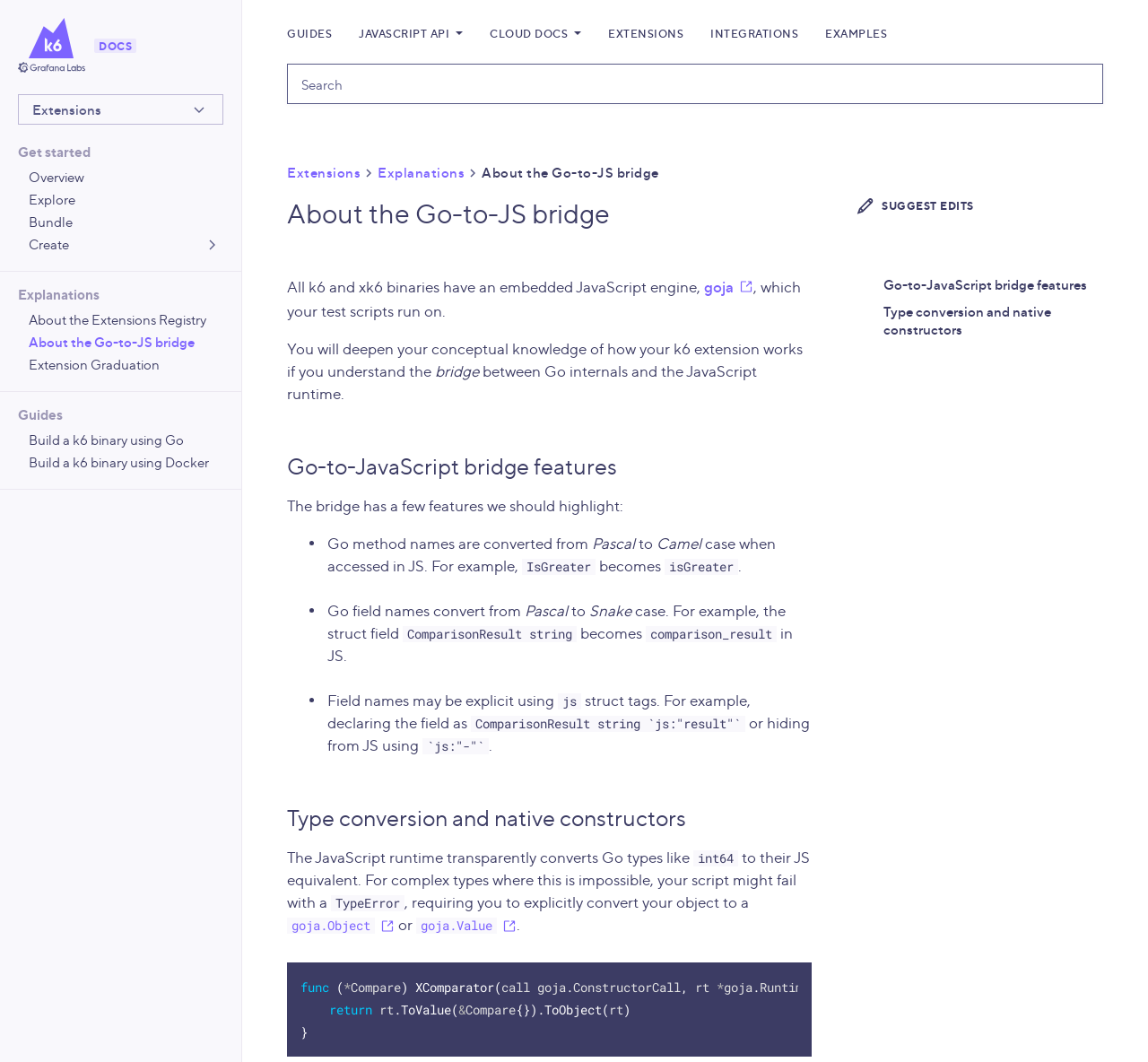Find the bounding box coordinates of the area that needs to be clicked in order to achieve the following instruction: "Search for something". The coordinates should be specified as four float numbers between 0 and 1, i.e., [left, top, right, bottom].

[0.25, 0.06, 0.961, 0.098]